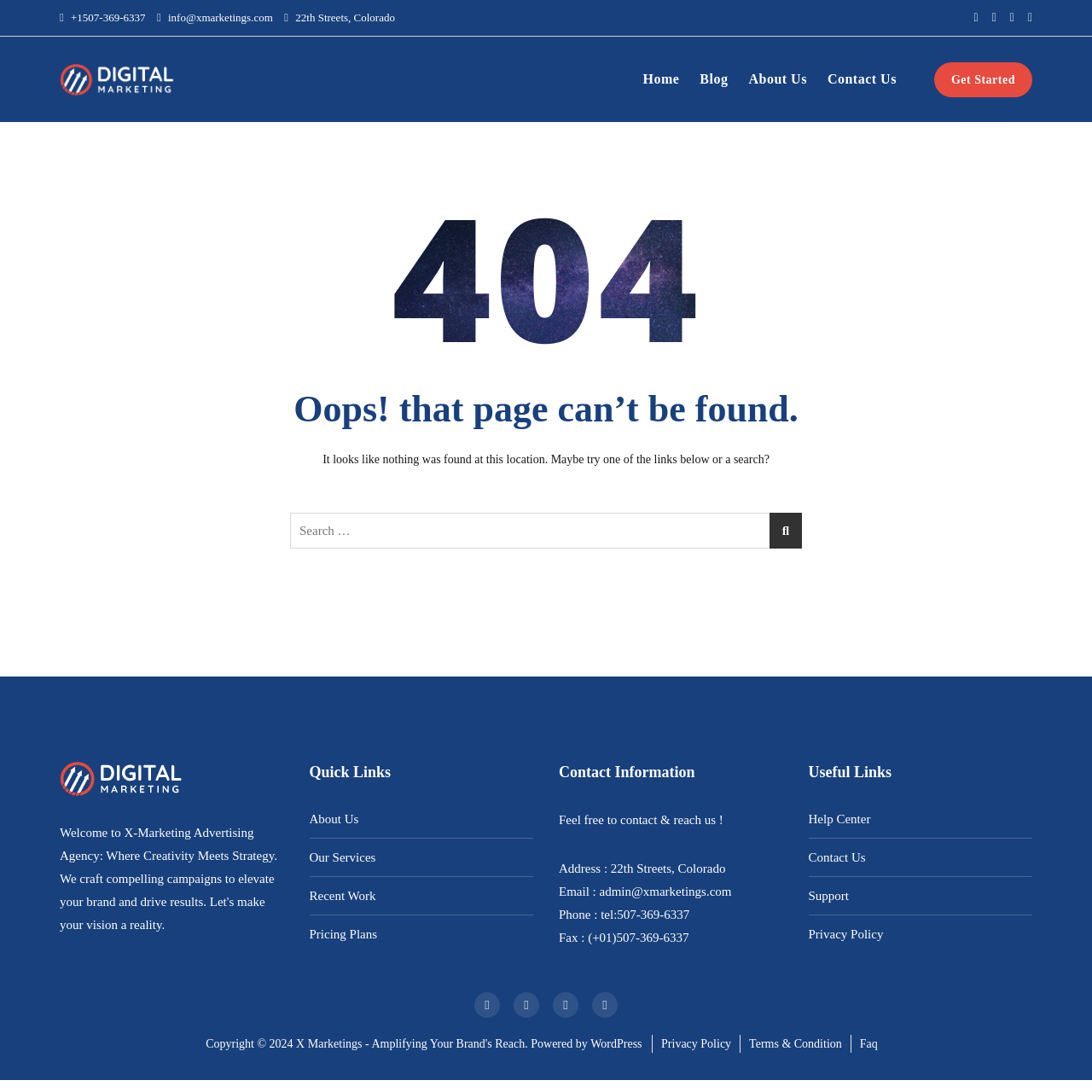Determine the coordinates of the bounding box that should be clicked to complete the instruction: "View About Us". The coordinates should be represented by four float numbers between 0 and 1: [left, top, right, bottom].

[0.283, 0.742, 0.328, 0.759]